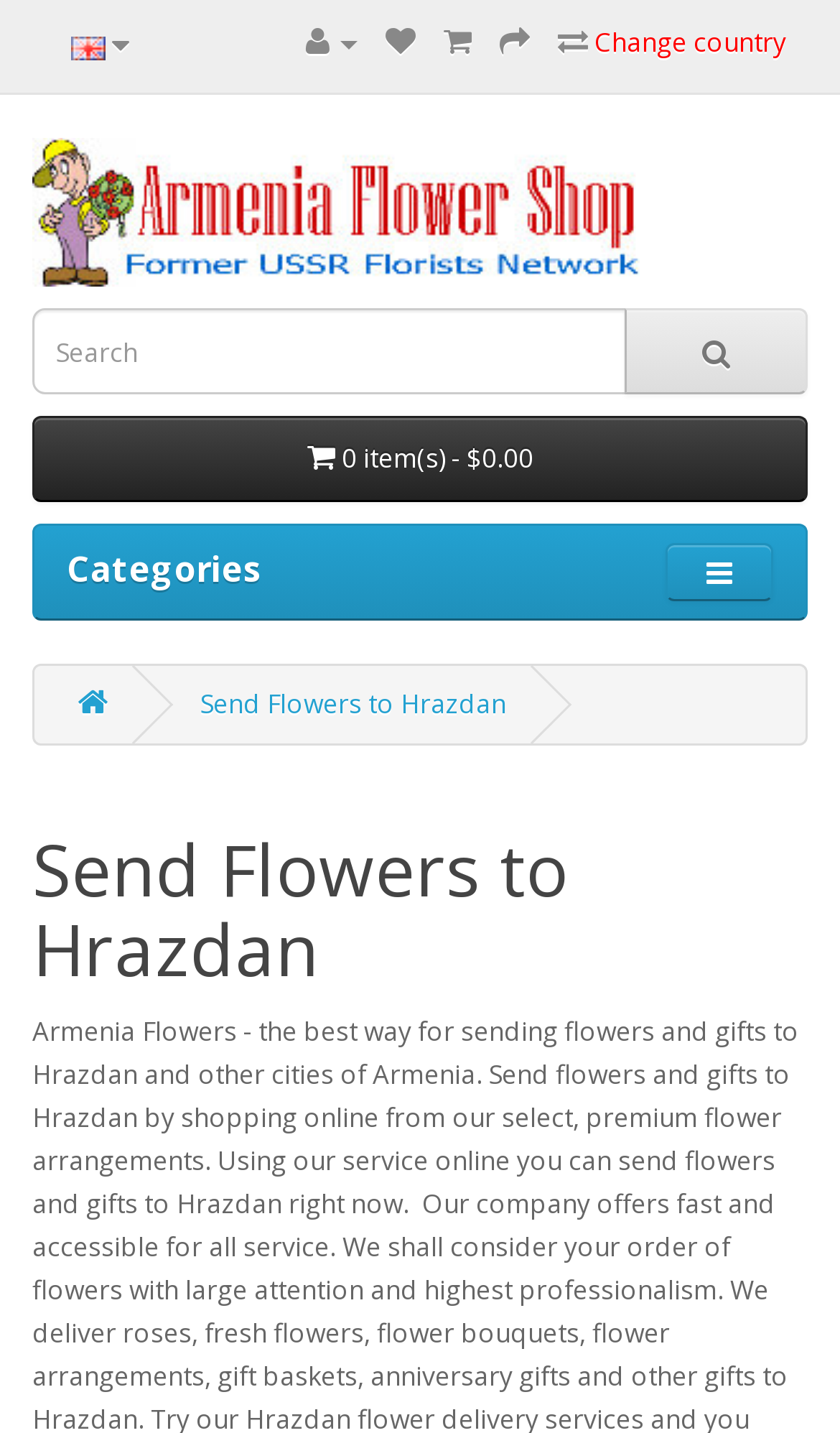How many items are in the shopping cart?
Based on the screenshot, give a detailed explanation to answer the question.

The number of items in the shopping cart is 0, as shown by the button ' 0 item(s) - $0.00' at the top of the webpage.